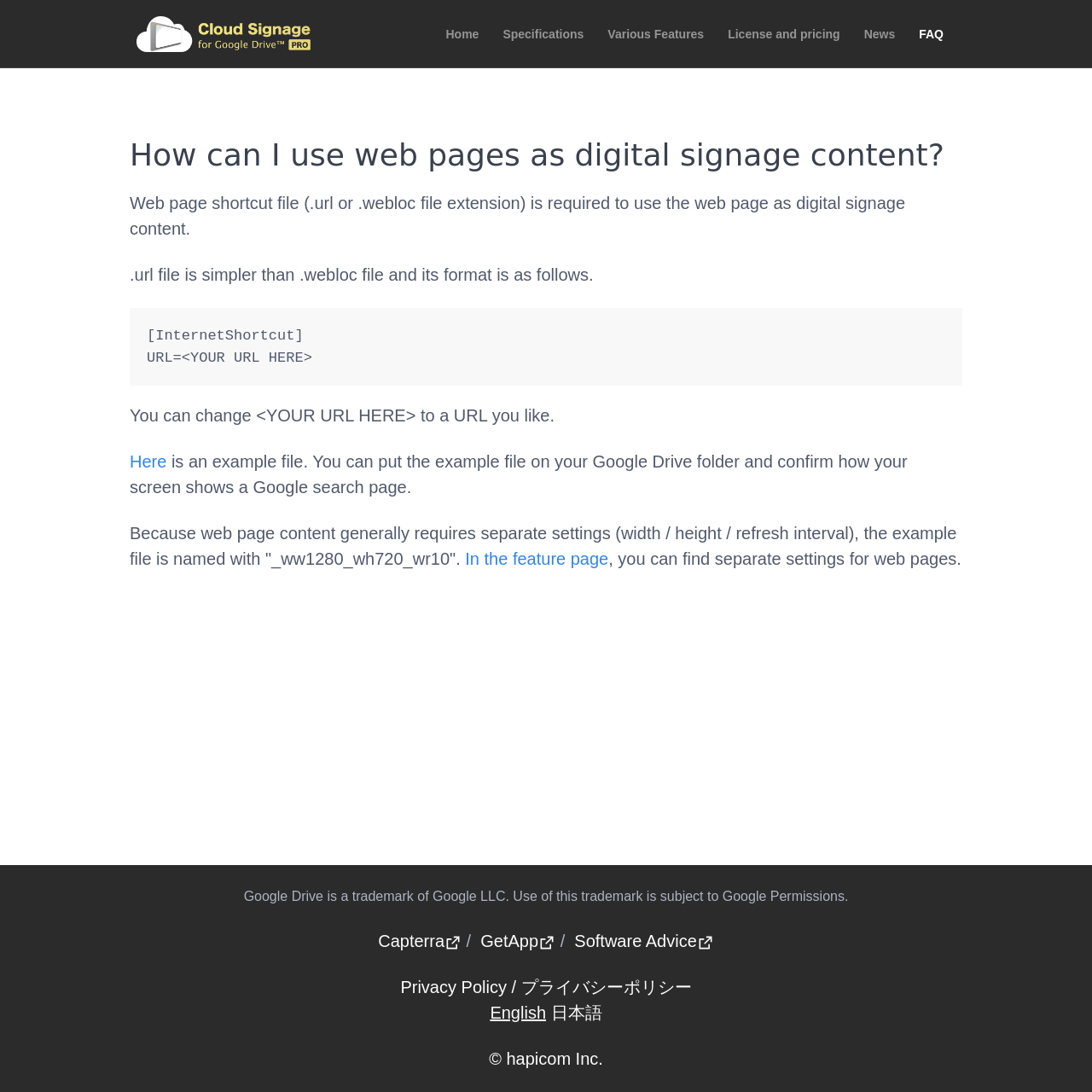Please find and generate the text of the main heading on the webpage.

How can I use web pages as digital signage content?